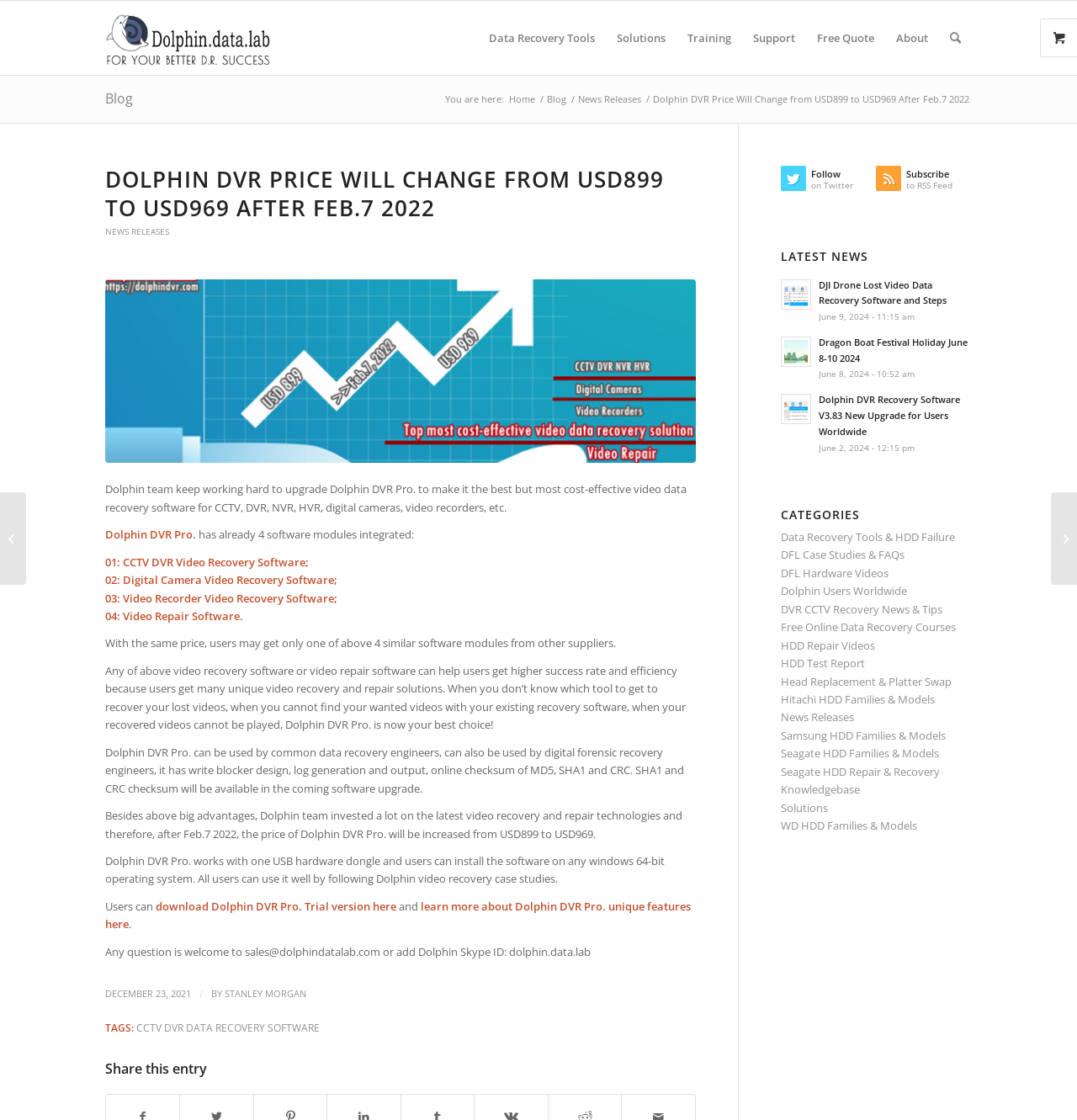Please mark the clickable region by giving the bounding box coordinates needed to complete this instruction: "Download the Dolphin DVR Pro. Trial version".

[0.145, 0.802, 0.368, 0.816]